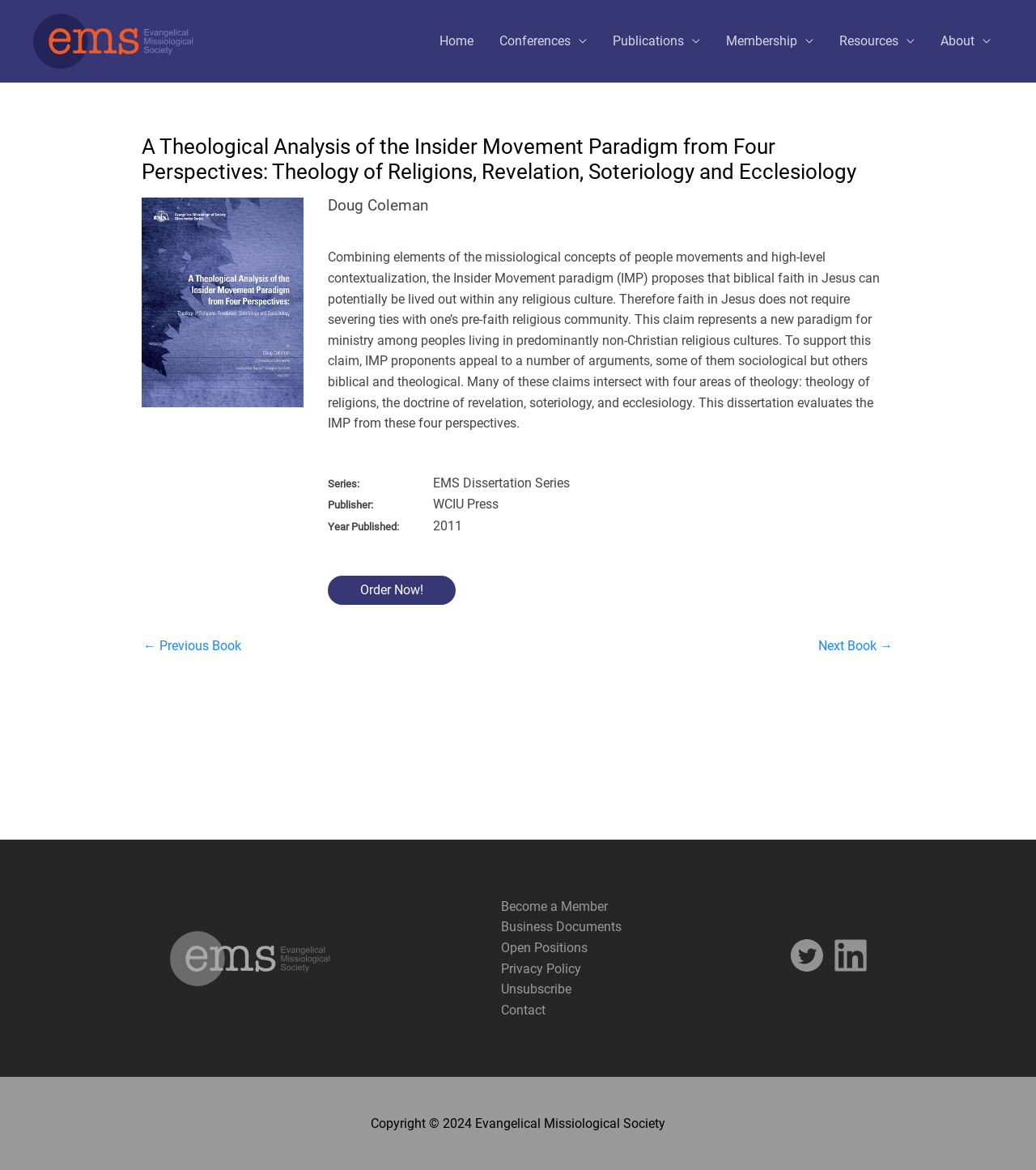What is the name of the organization?
Using the visual information, reply with a single word or short phrase.

Evangelical Missiological Society